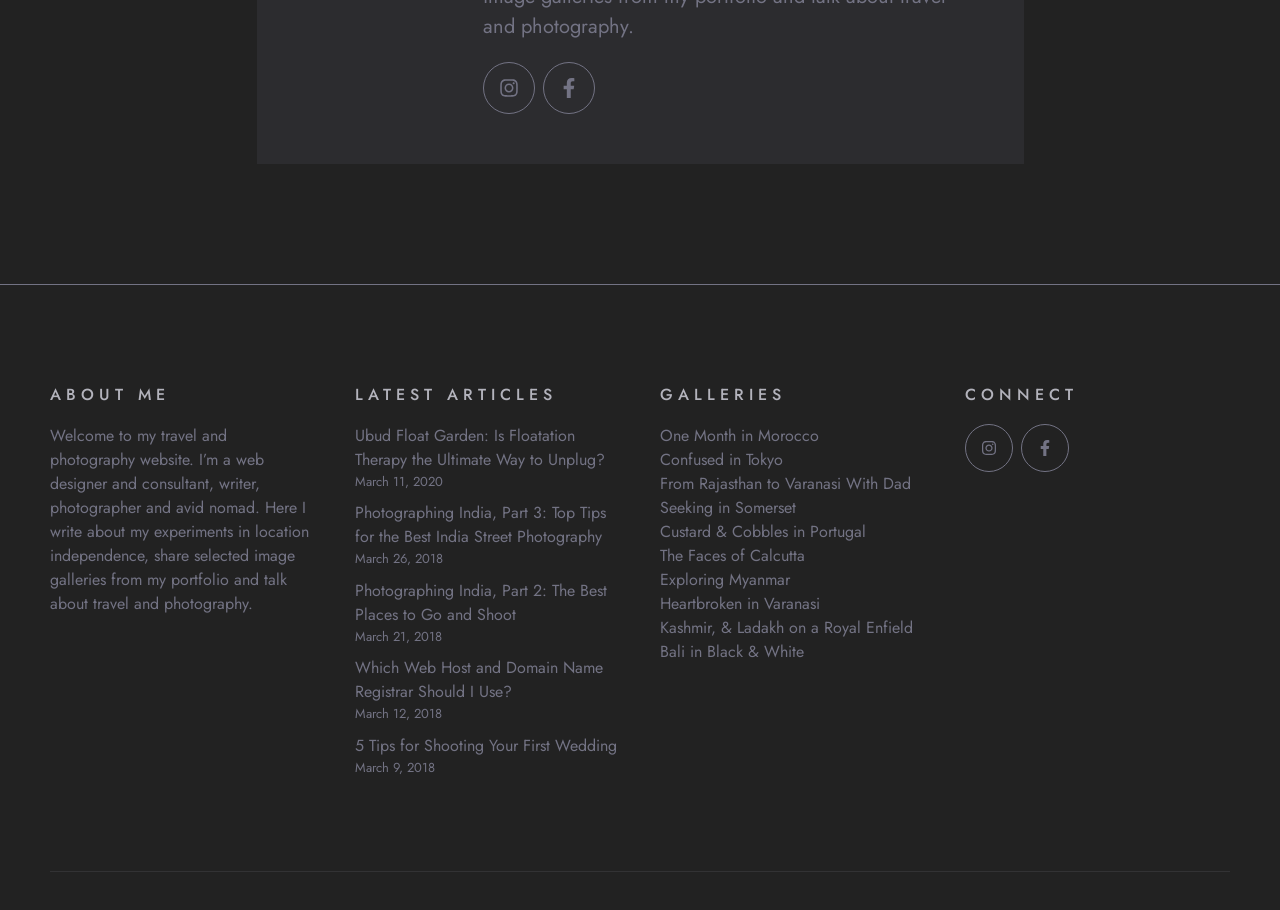Find and indicate the bounding box coordinates of the region you should select to follow the given instruction: "Click on ABOUT ME".

[0.039, 0.423, 0.246, 0.444]